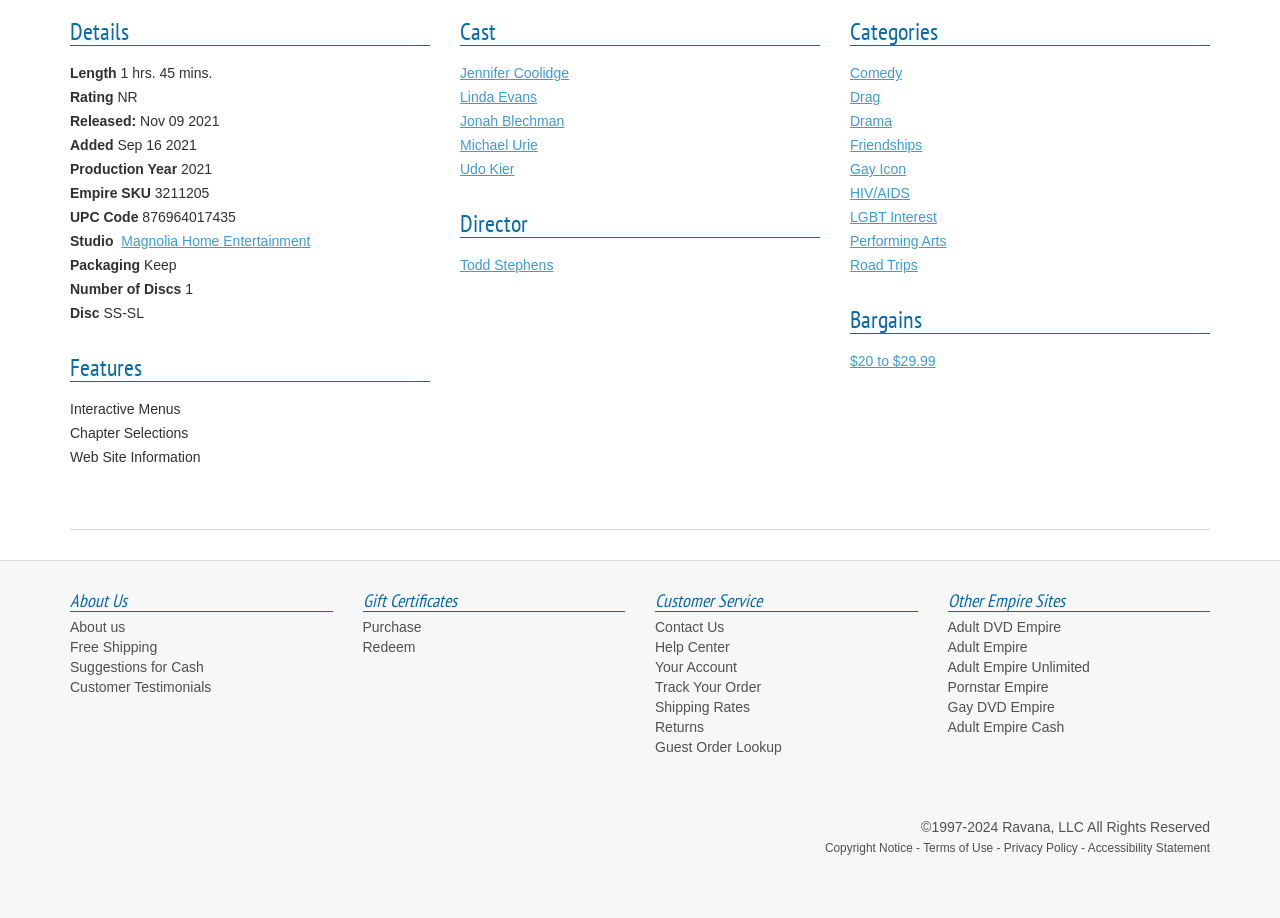Please provide a short answer using a single word or phrase for the question:
What is the UPC code of the movie?

876964017435